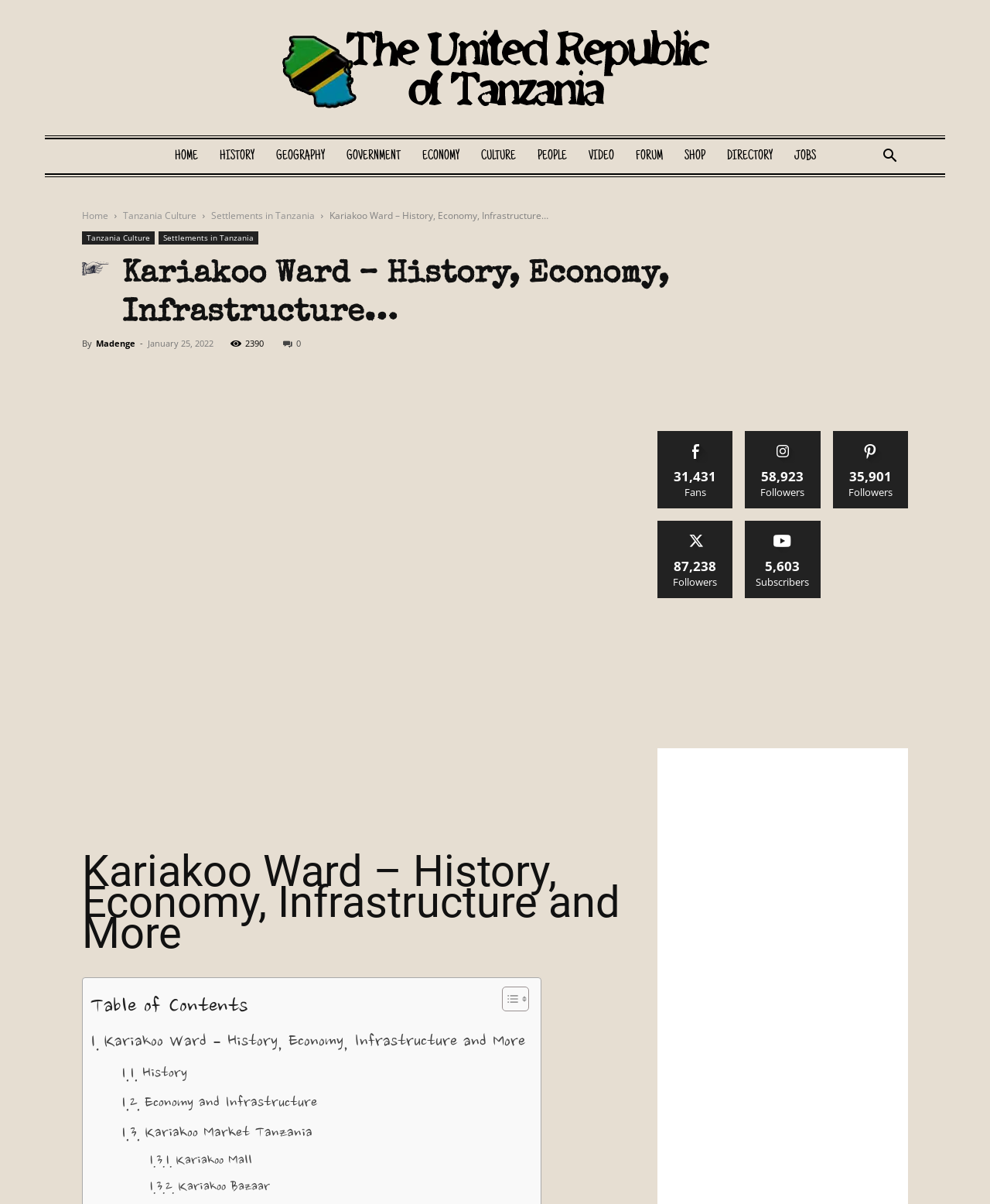Provide a one-word or short-phrase answer to the question:
What is the name of the market mentioned in the webpage?

Kariakoo Market